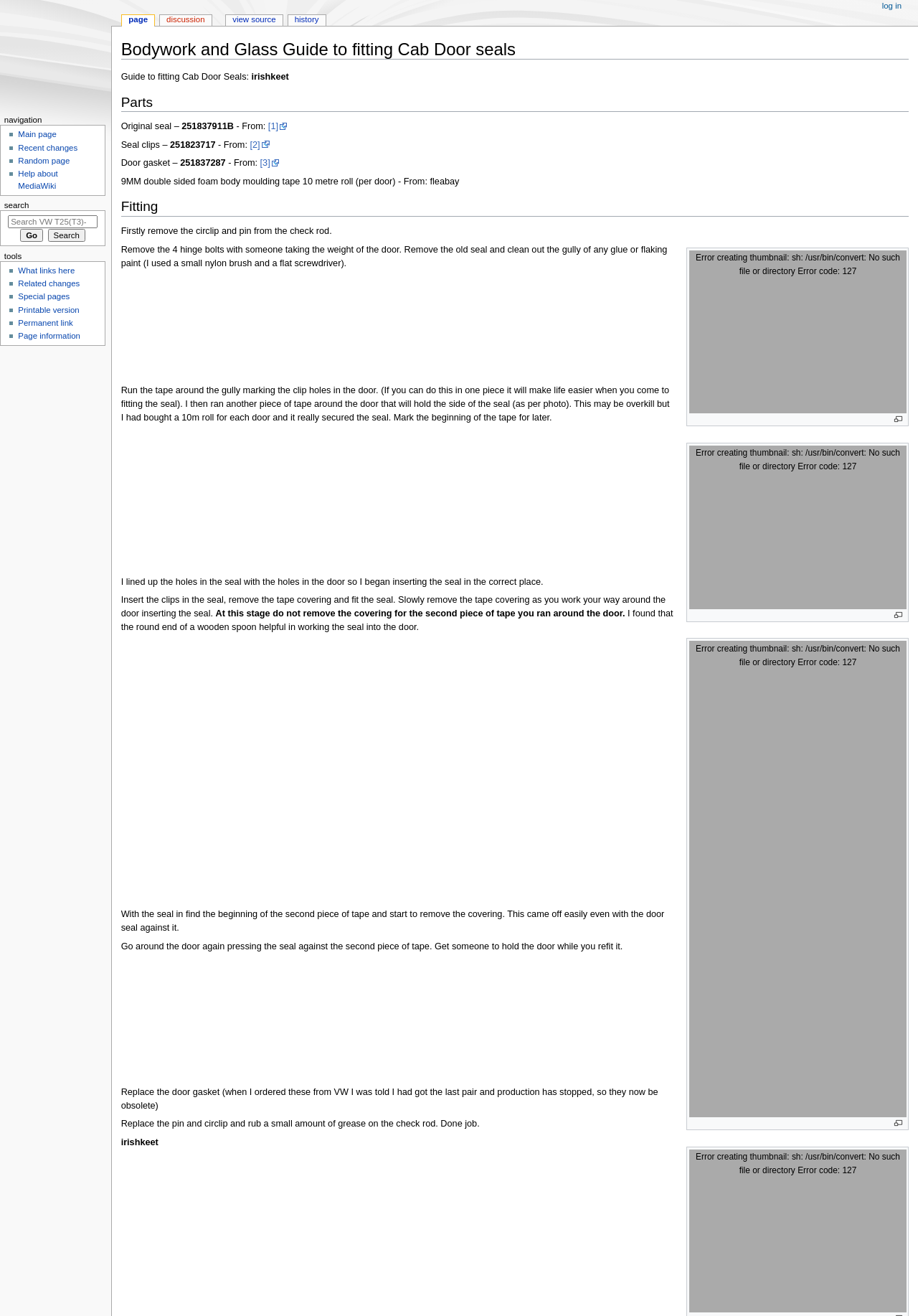Respond concisely with one word or phrase to the following query:
What is the guide about?

Fitting Cab Door seals